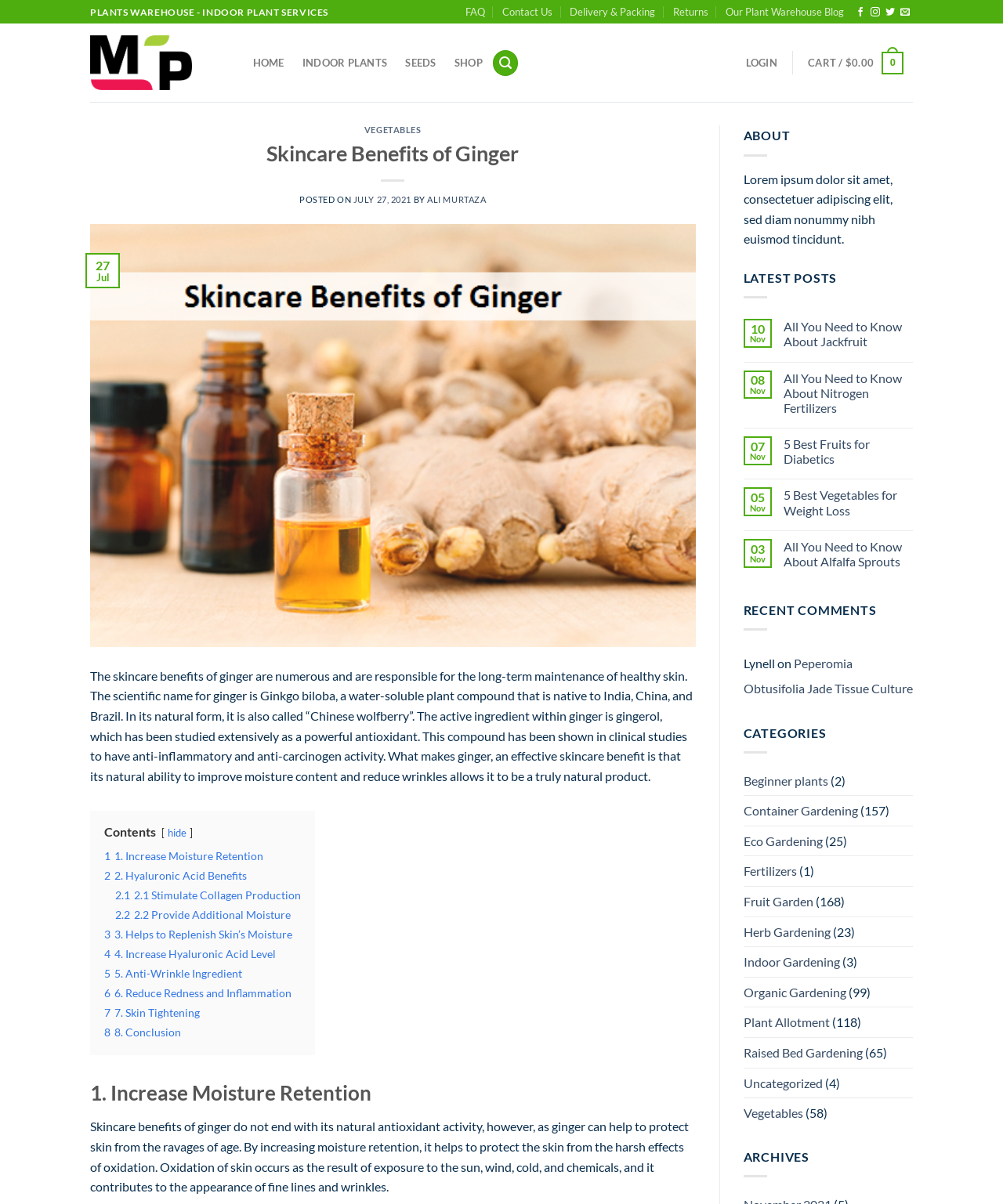Locate the bounding box coordinates of the element's region that should be clicked to carry out the following instruction: "Click on the 'LOGIN' button". The coordinates need to be four float numbers between 0 and 1, i.e., [left, top, right, bottom].

[0.734, 0.041, 0.784, 0.064]